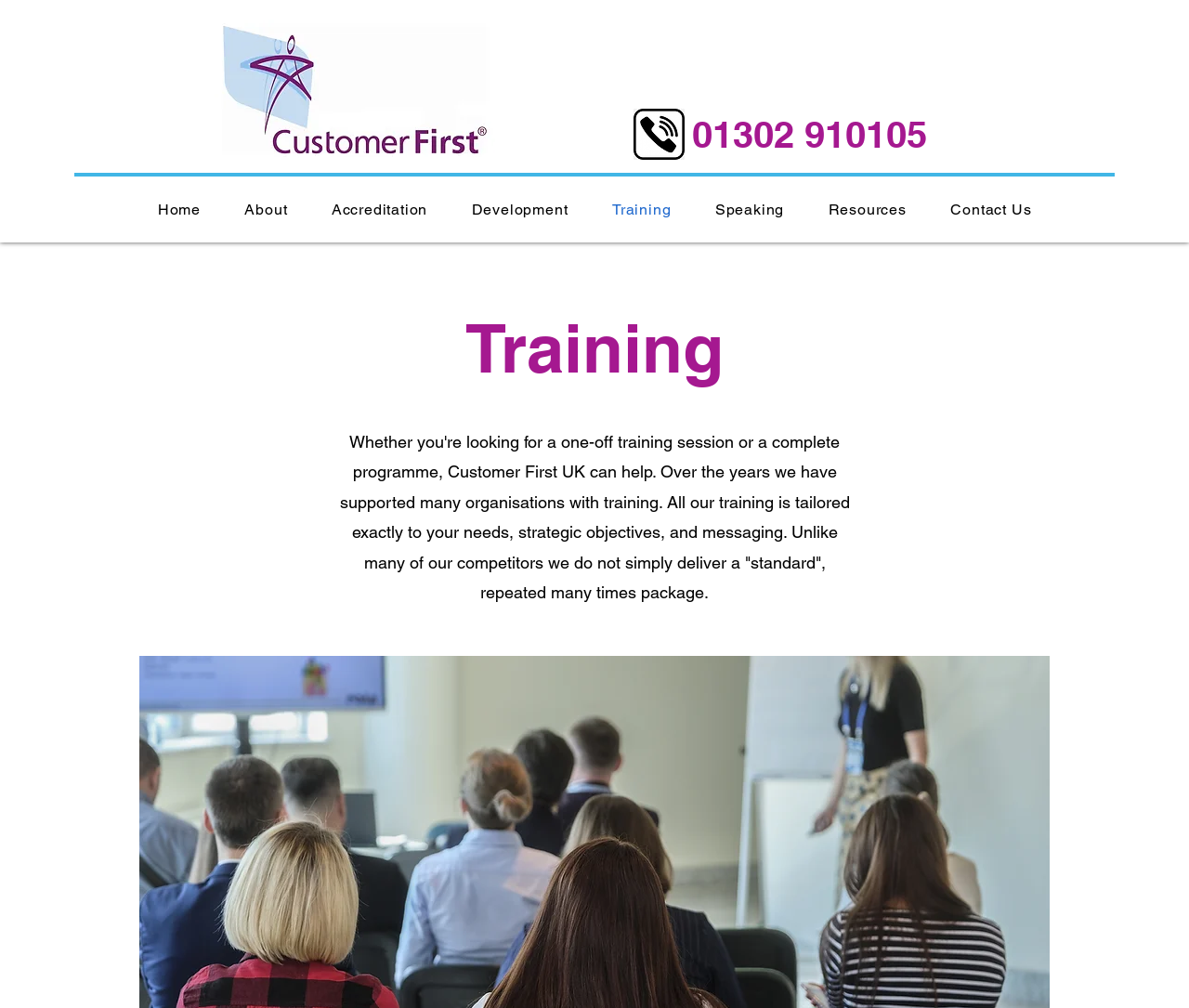Using the description: "Resources", identify the bounding box of the corresponding UI element in the screenshot.

[0.681, 0.19, 0.778, 0.226]